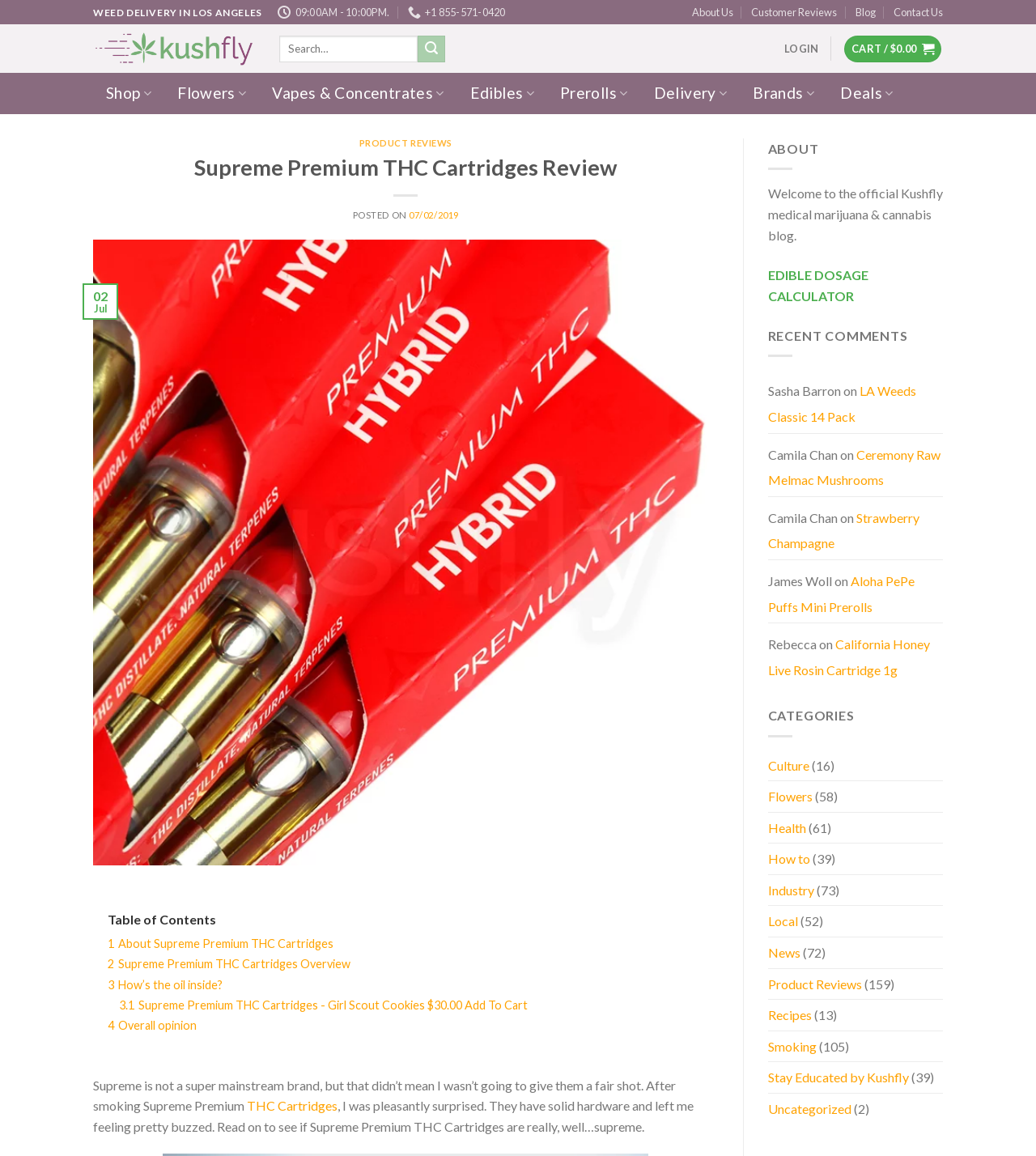Produce a meticulous description of the webpage.

This webpage is a review of Supreme Premium THC Cartridges. At the top, there is a header section with a logo, "Kushfly", and a search bar. Below the header, there are several links to different sections of the website, including "About Us", "Customer Reviews", "Blog", and "Contact Us". 

On the left side, there is a menu with links to various categories, such as "Shop", "Flowers", "Vapes & Concentrates", "Edibles", "Prerolls", and "Delivery". 

The main content of the webpage is a review of the Supreme Premium THC Cartridges. The review includes a heading, "Supreme Premium THC Cartridges Review", and a subheading, "PRODUCT REVIEWS". Below the heading, there is a table of contents with links to different sections of the review, including "About Supreme Premium THC Cartridges", "Supreme Premium THC Cartridges Overview", "How's the oil inside?", and "Overall opinion". 

The review itself is a lengthy text that discusses the author's experience with the Supreme Premium THC Cartridges. There are also several links to other products and articles throughout the review. 

On the right side, there is a complementary section with several links to recent comments, categories, and other articles. The recent comments section displays the names of commenters and the titles of the articles they commented on. The categories section lists various topics, such as "Culture", "Flowers", "Health", and "News", with the number of articles in each category.